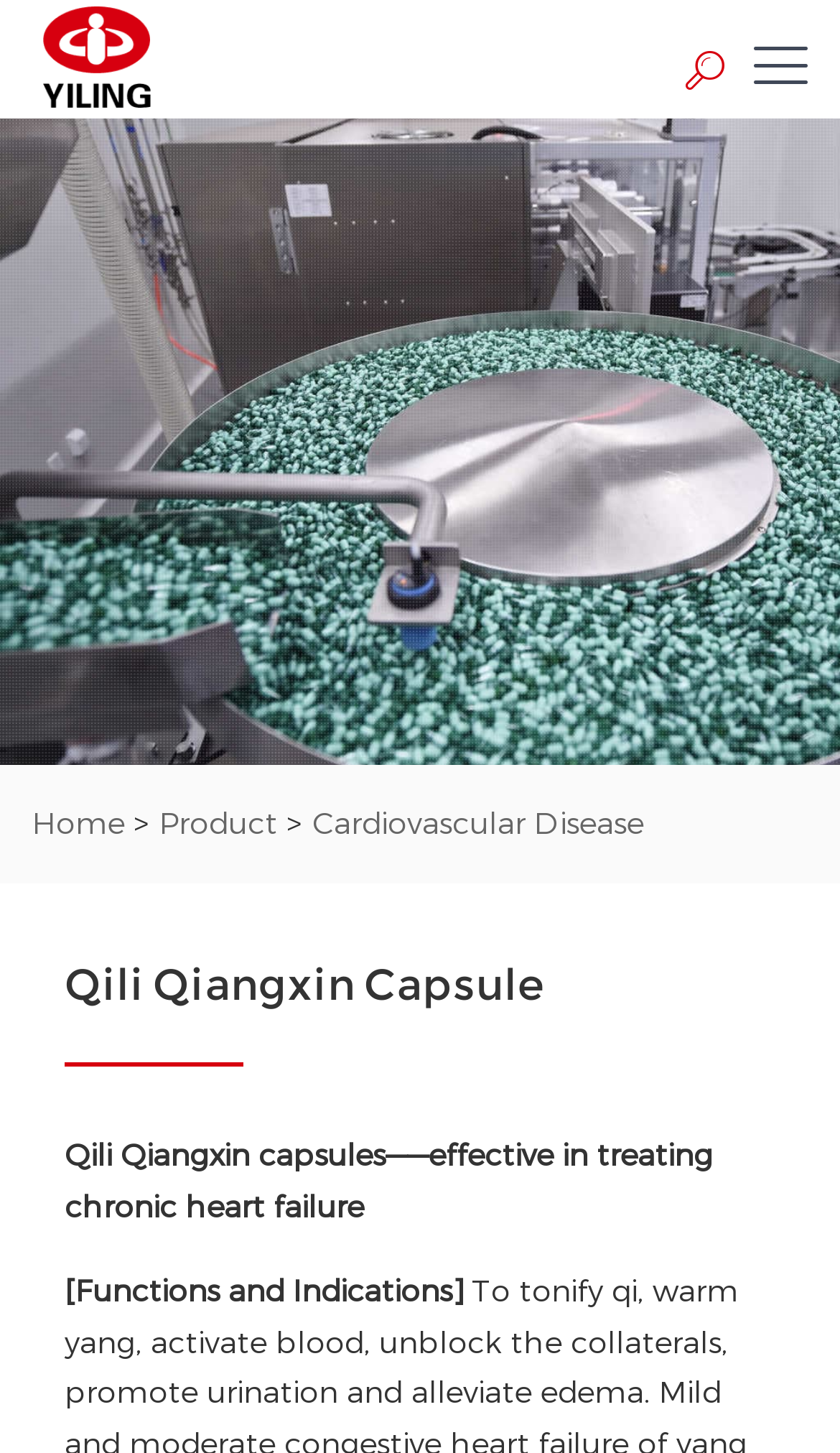Write an elaborate caption that captures the essence of the webpage.

The webpage is about Yiling Pharmaceutical, with a prominent logo "YILING" at the top left corner, accompanied by a link with the same text. 

On the top right corner, there are three icons, represented by Unicode characters '\ue960' and '\ue91c', and a link labeled "Home". 

Below the icons, there is a navigation menu with links to "Home", "Product", and "Cardiovascular Disease", separated by a greater-than symbol (>). 

A horizontal separator line divides the navigation menu from the main content. 

The main content starts with a heading "Qili Qiangxin Capsule", followed by two more horizontal separator lines. 

Below the separator lines, there is a paragraph of text describing the Qili Qiangxin capsules, stating that they are effective in treating chronic heart failure. 

Finally, there is a subheading "[Functions and Indications]" at the bottom of the page.